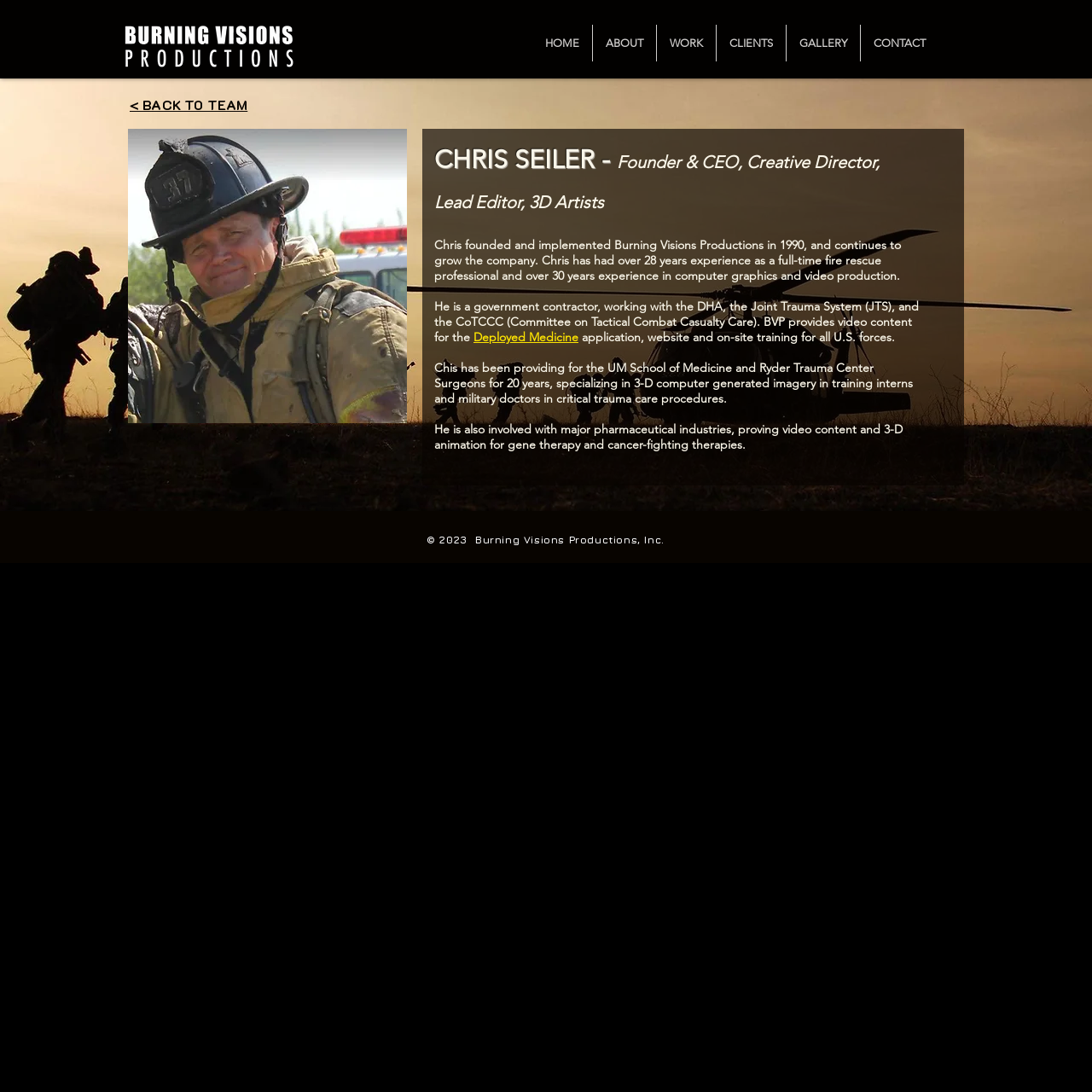Give the bounding box coordinates for the element described as: "Deployed Medicine".

[0.434, 0.302, 0.53, 0.316]